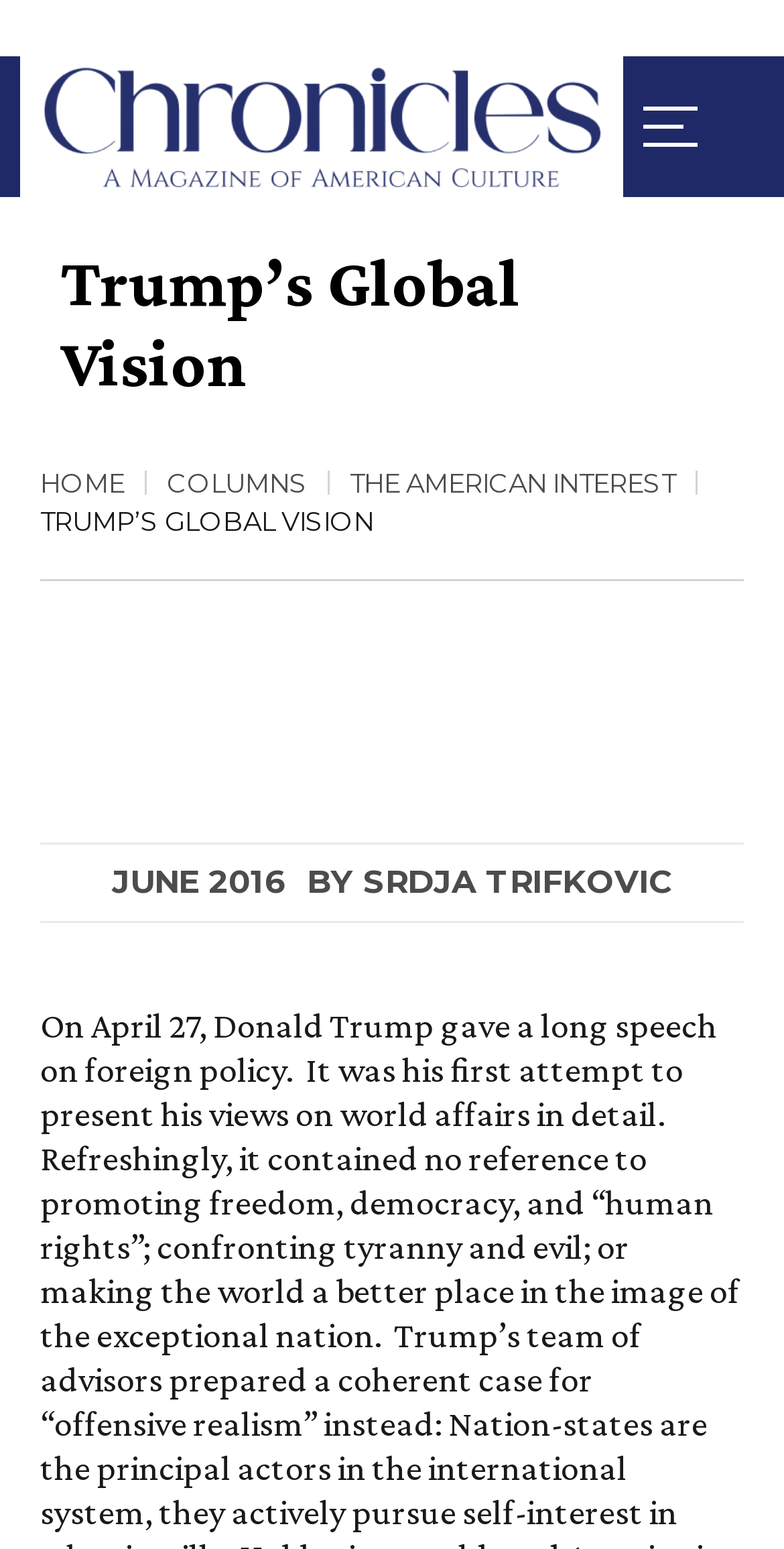What is the topic of the article?
Observe the image and answer the question with a one-word or short phrase response.

Donald Trump's foreign policy